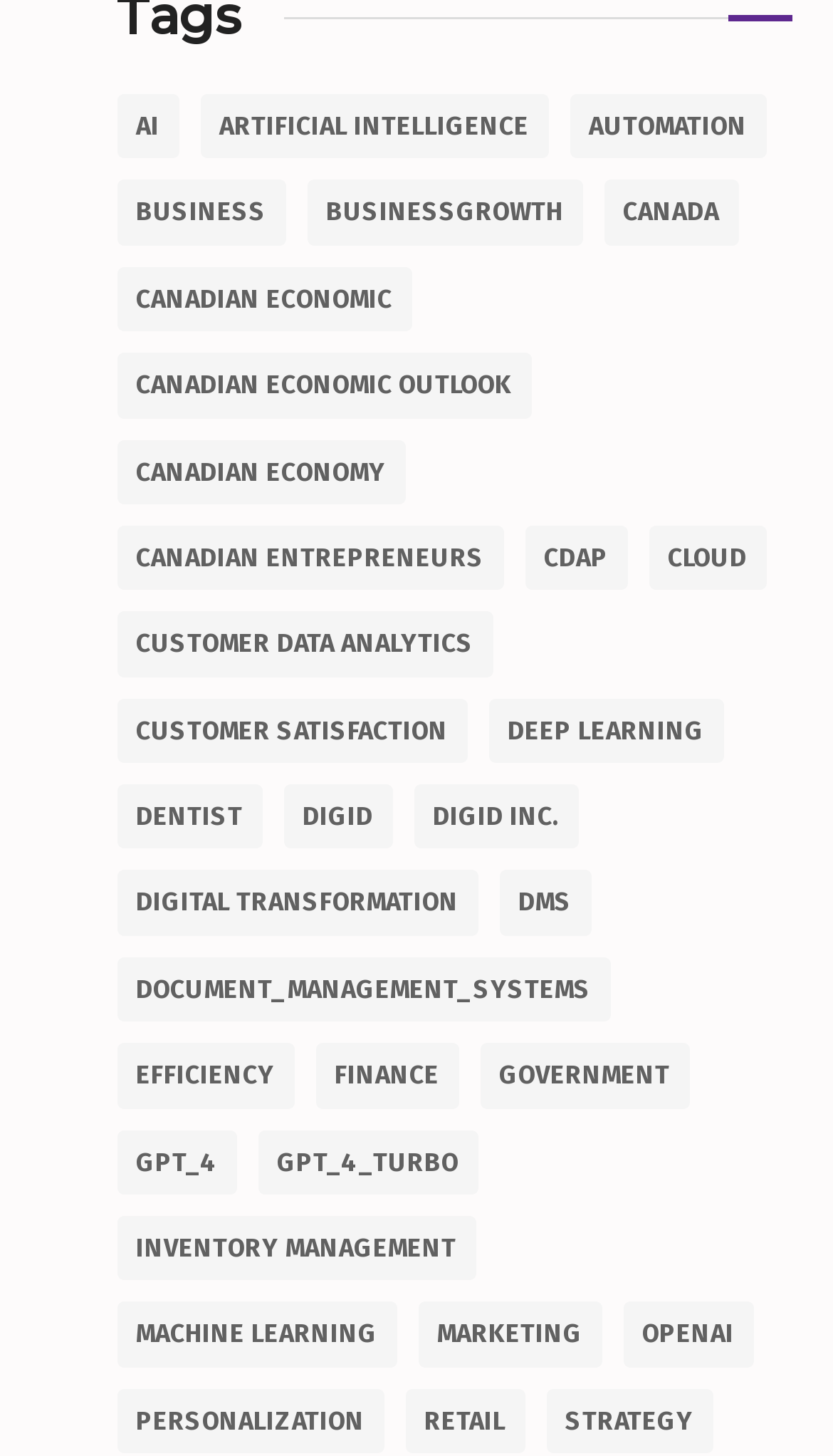Find and provide the bounding box coordinates for the UI element described with: "Dentist".

[0.14, 0.539, 0.314, 0.583]